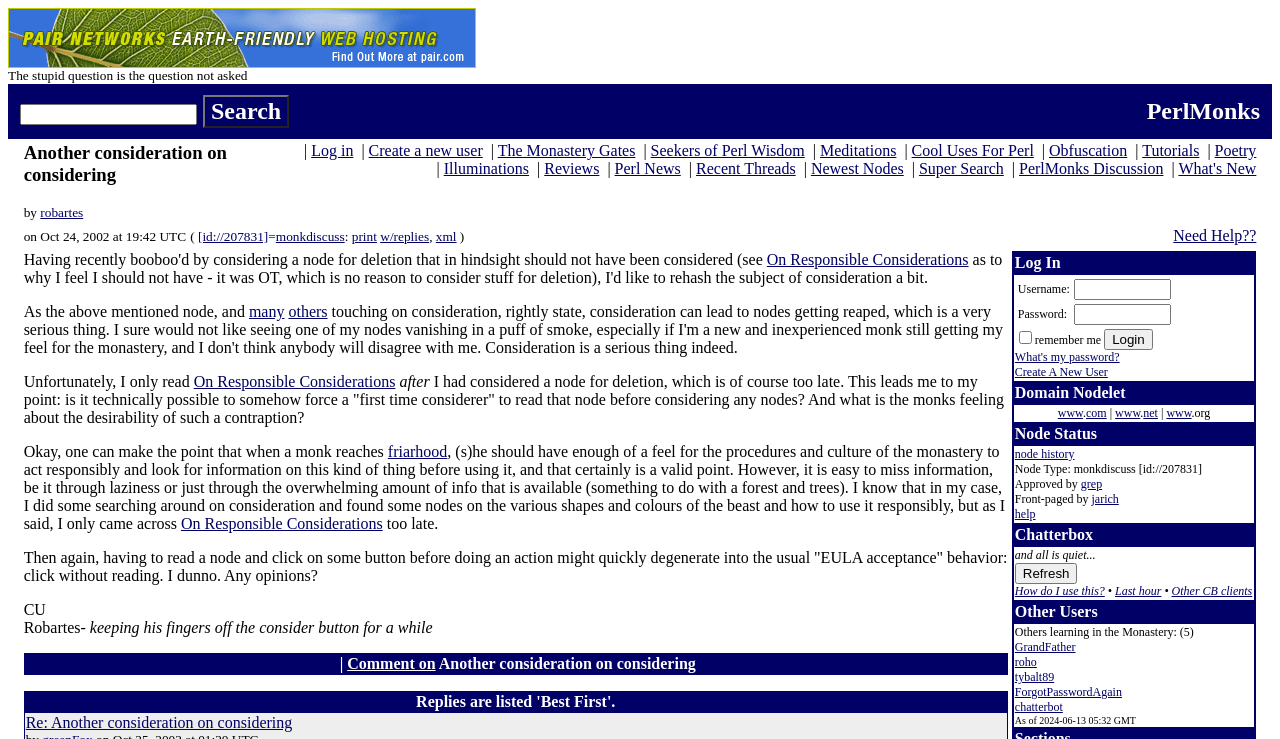What is the function of the 'Search' button?
Examine the image and provide an in-depth answer to the question.

The function of the 'Search' button can be inferred from its location and the surrounding elements. It is located in a LayoutTableCell with a textbox and a button, and it is likely used to search for nodes on the website.